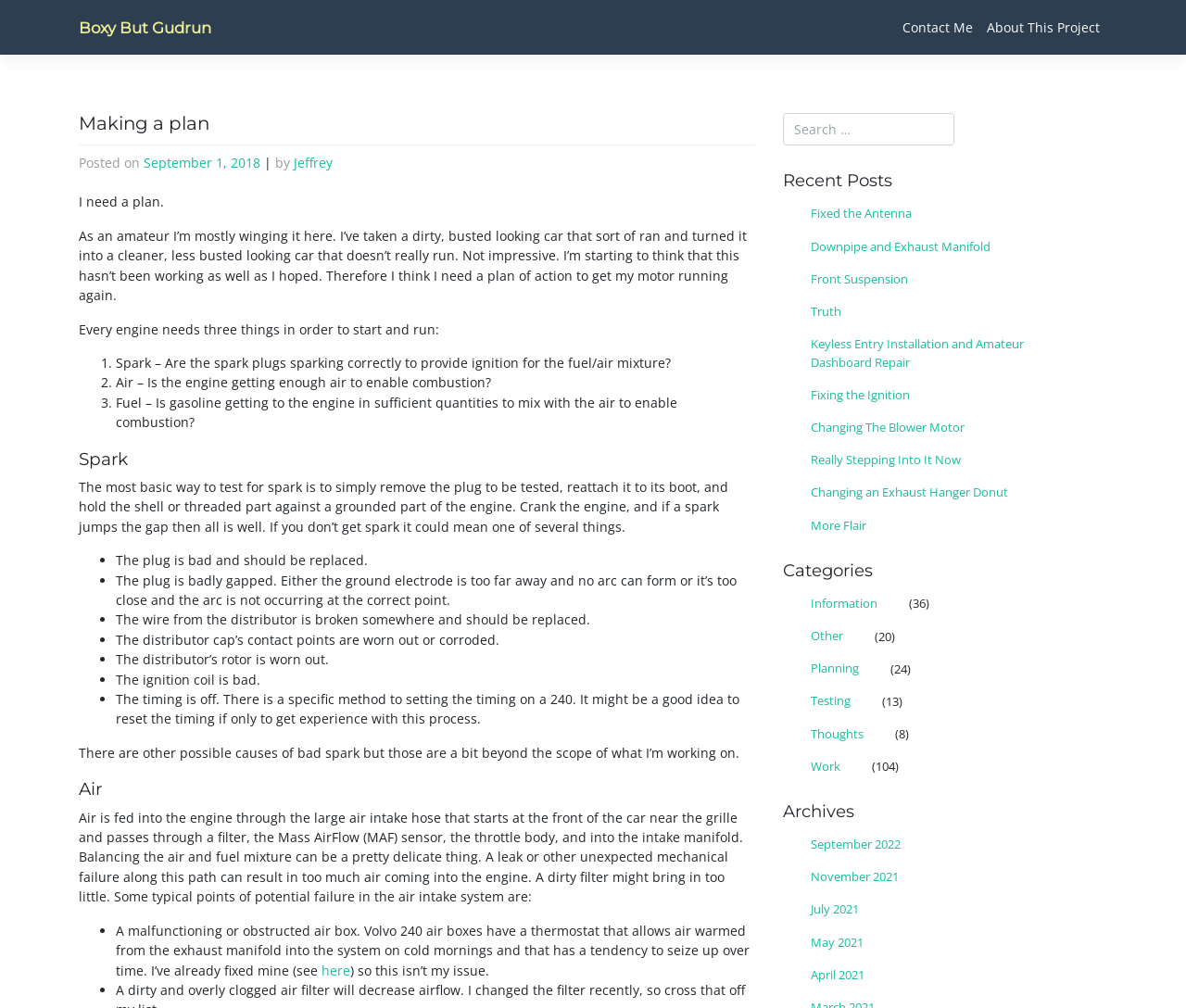What are the three things an engine needs to start and run?
Please look at the screenshot and answer in one word or a short phrase.

Spark, Air, Fuel